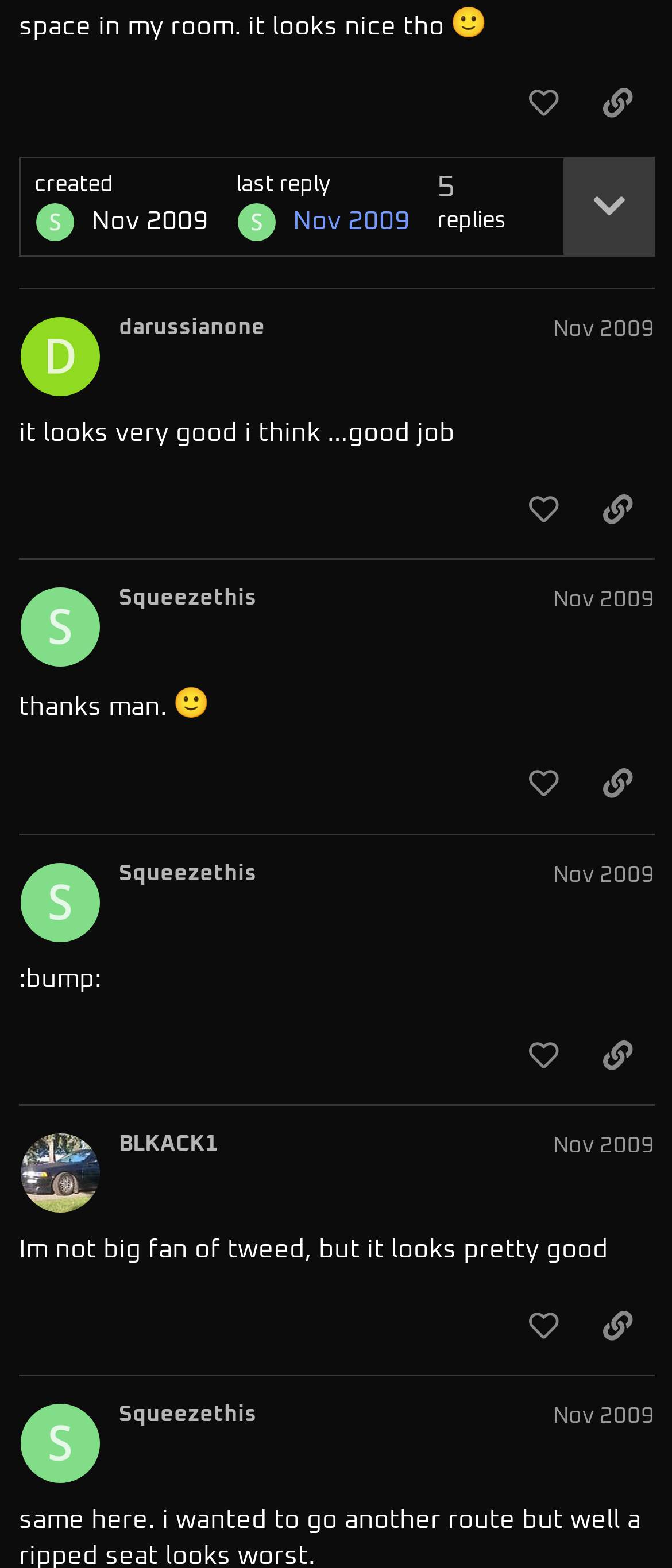Provide a one-word or brief phrase answer to the question:
How many posts are there on this page?

5